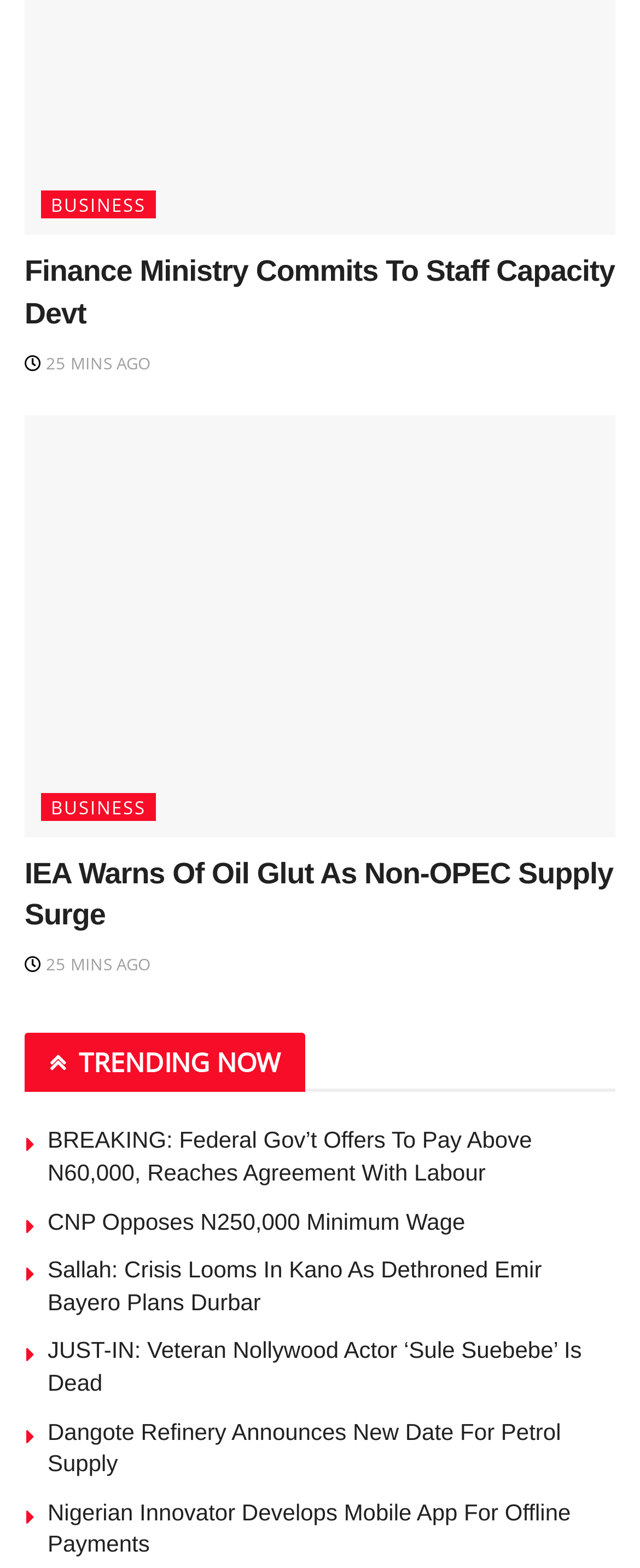Refer to the image and offer a detailed explanation in response to the question: What is the name of the refinery mentioned in the article 'Dangote Refinery Announces New Date For Petrol Supply'?

The article 'Dangote Refinery Announces New Date For Petrol Supply' explicitly mentions the name of the refinery as Dangote Refinery.